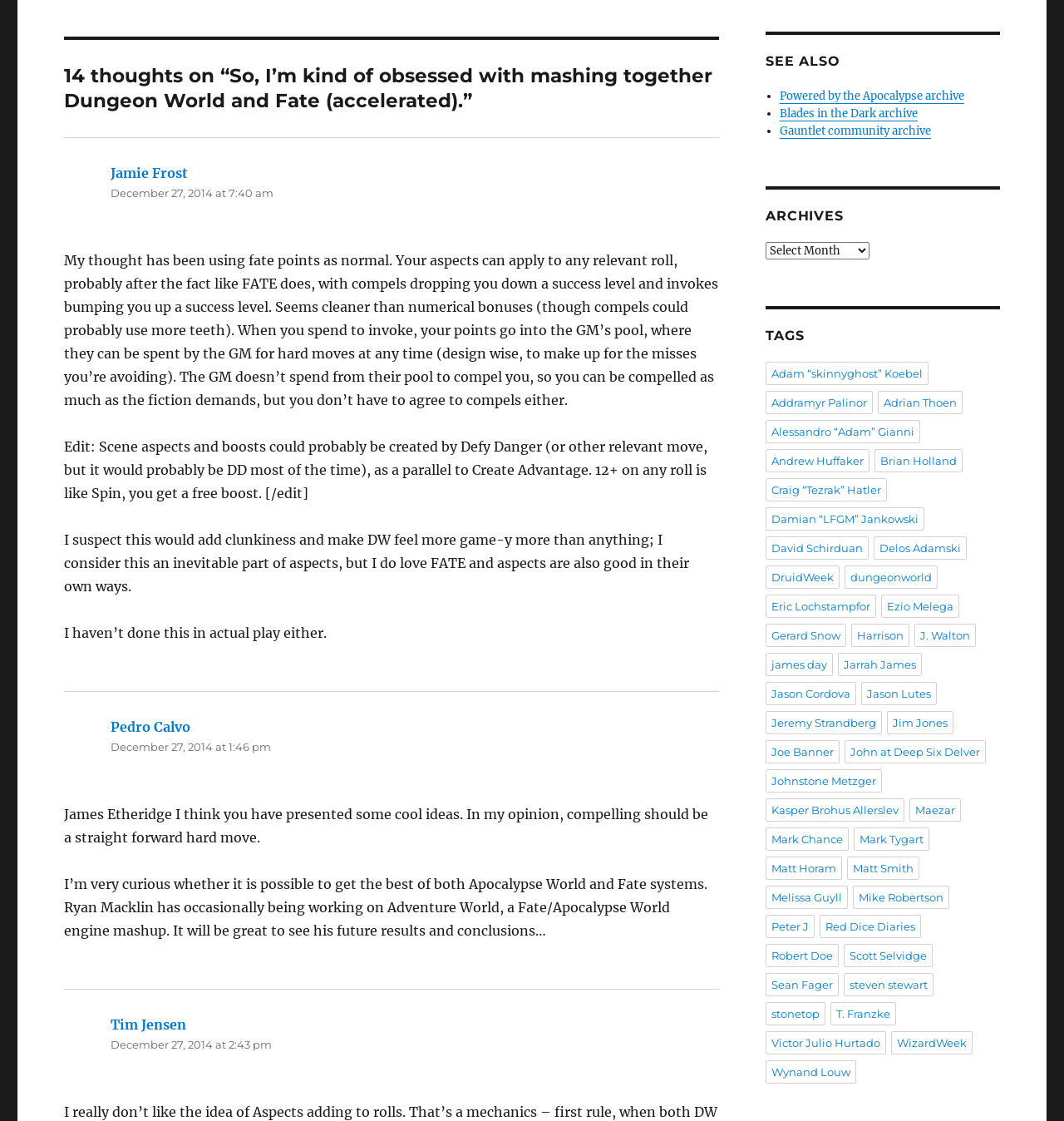Can you show the bounding box coordinates of the region to click on to complete the task described in the instruction: "Click on the link 'December 27, 2014 at 7:40 am'"?

[0.104, 0.166, 0.257, 0.178]